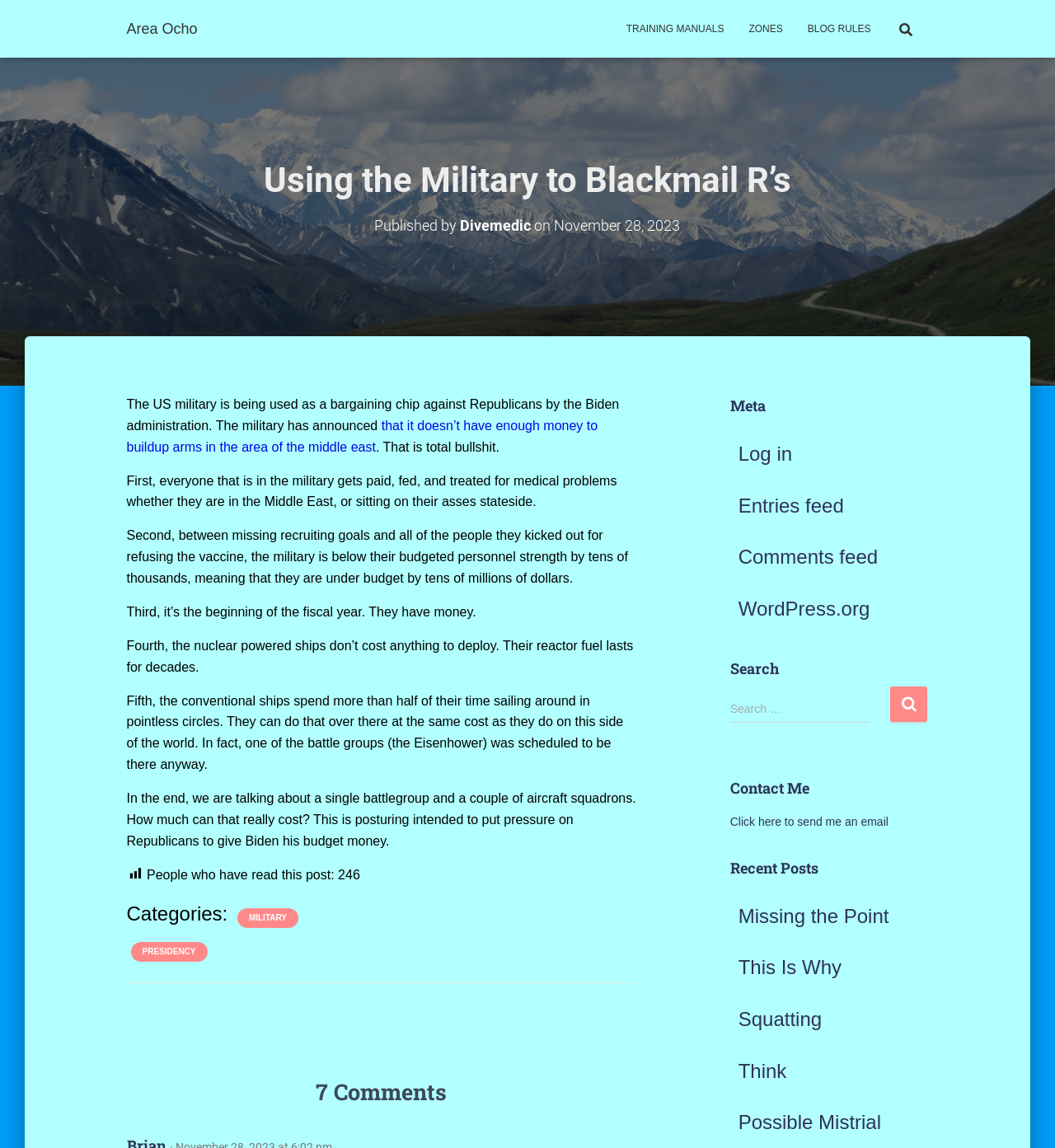Using the information in the image, could you please answer the following question in detail:
What is the title of the blog?

The title of the blog can be found at the top of the page, where it says 'Using the Military to Blackmail R’s – Area Ocho'. The link 'Area Ocho' is the title of the blog.